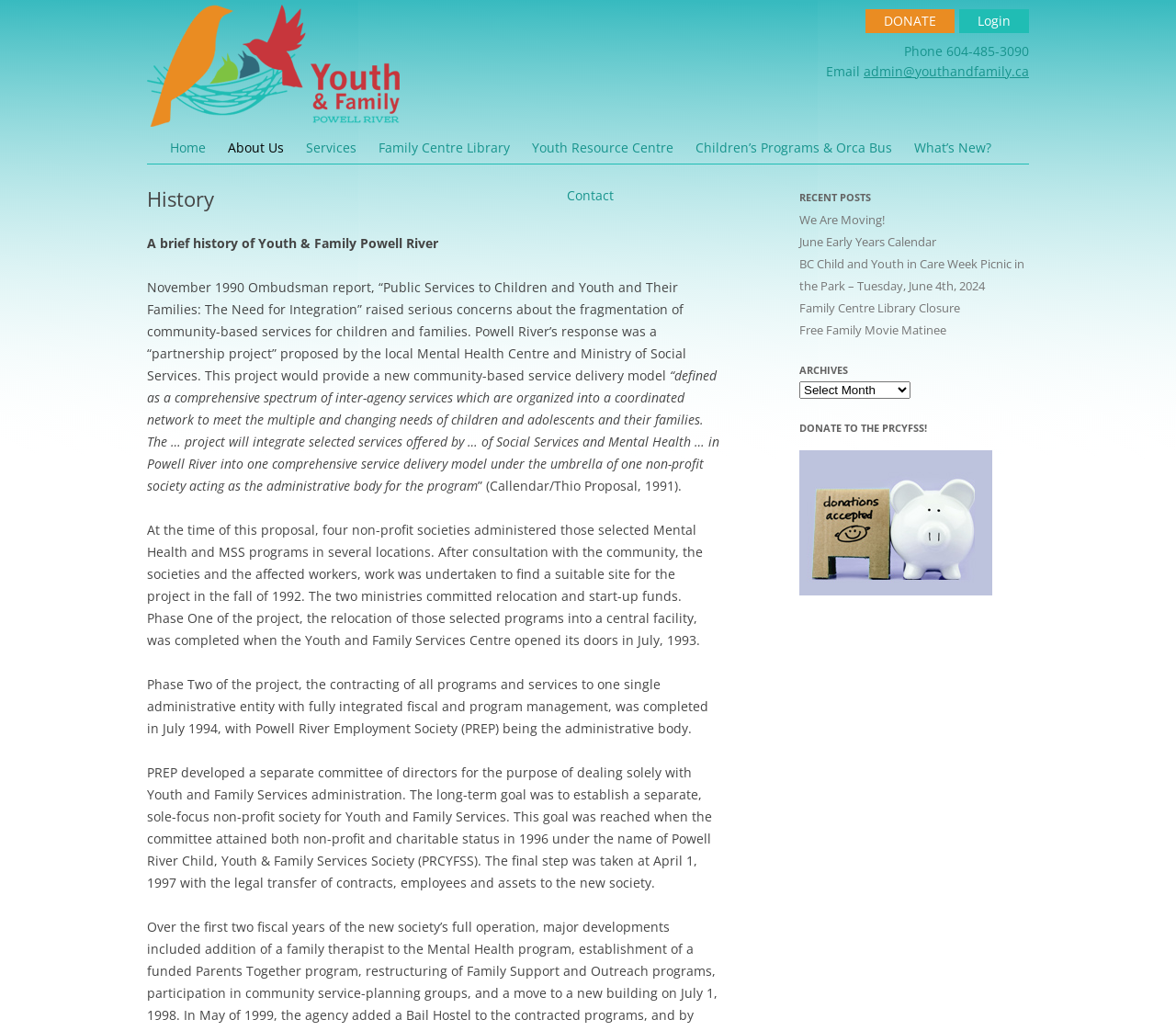How many recent posts are listed on the webpage?
Please provide a detailed and comprehensive answer to the question.

The 'RECENT POSTS' section of the webpage lists five link elements, each representing a recent post. These links are 'We Are Moving!', 'June Early Years Calendar', 'BC Child and Youth in Care Week Picnic in the Park – Tuesday, June 4th, 2024', 'Family Centre Library Closure', and 'Free Family Movie Matinee'.